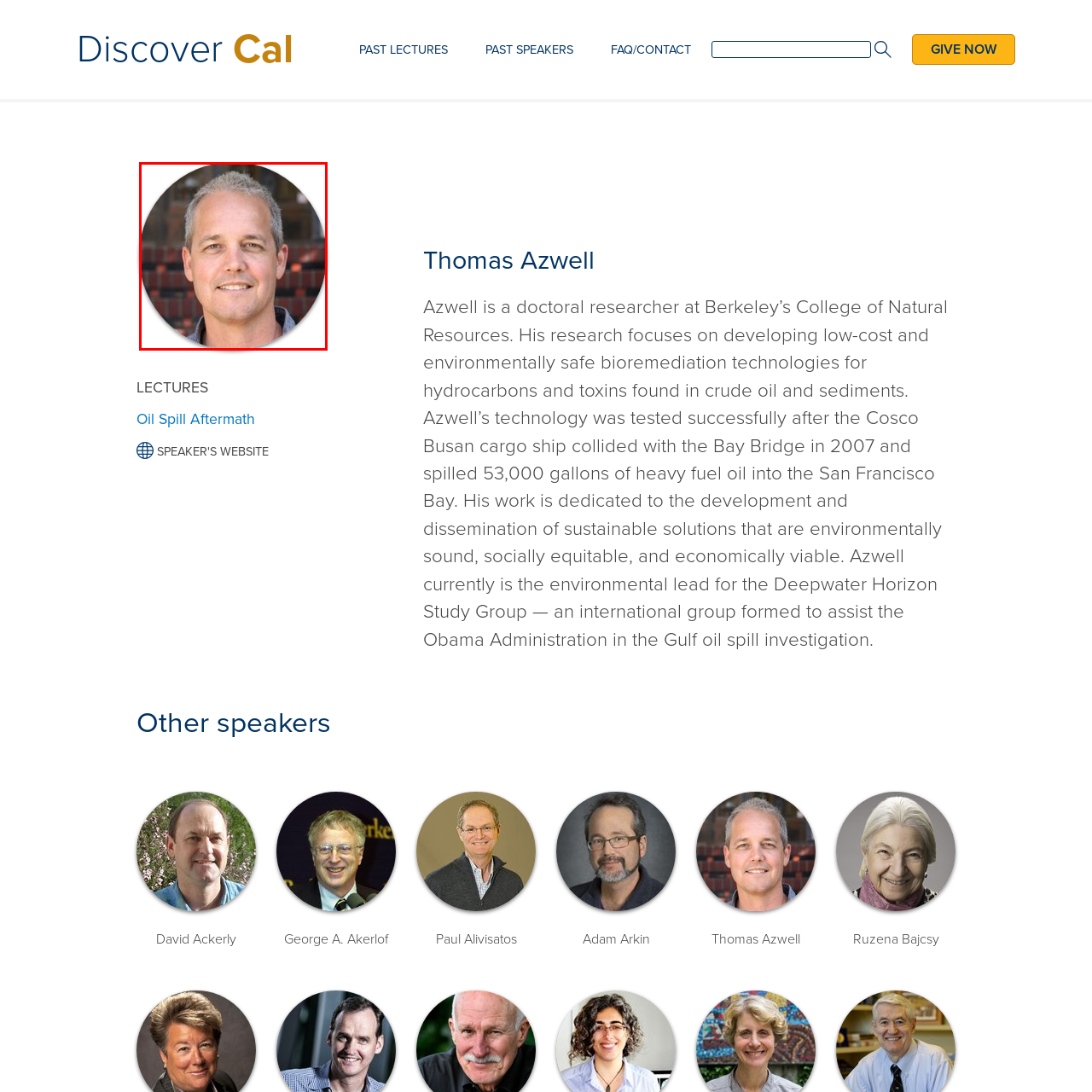Check the image highlighted in red, What is Azwell's role in the Deepwater Horizon Study Group?
 Please answer in a single word or phrase.

Environmental lead